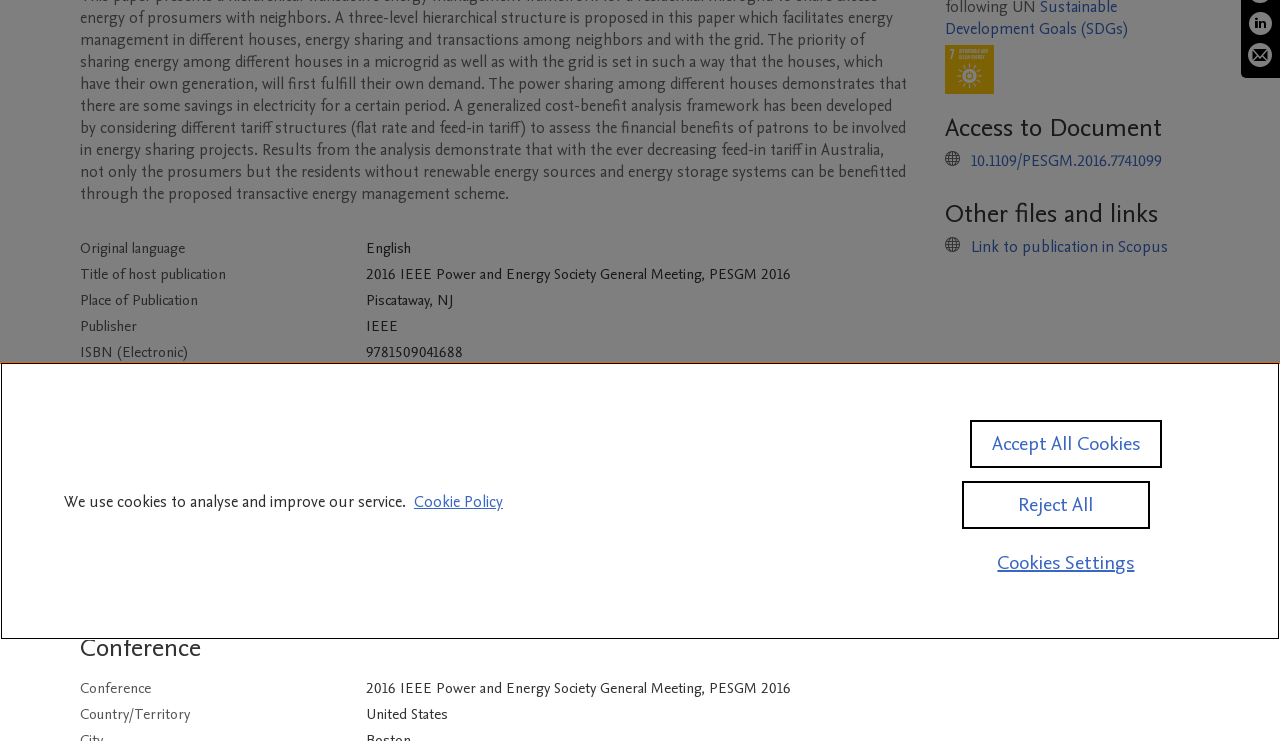Extract the bounding box for the UI element that matches this description: "aria-label="Share on LinkedIn"".

[0.975, 0.015, 0.995, 0.057]